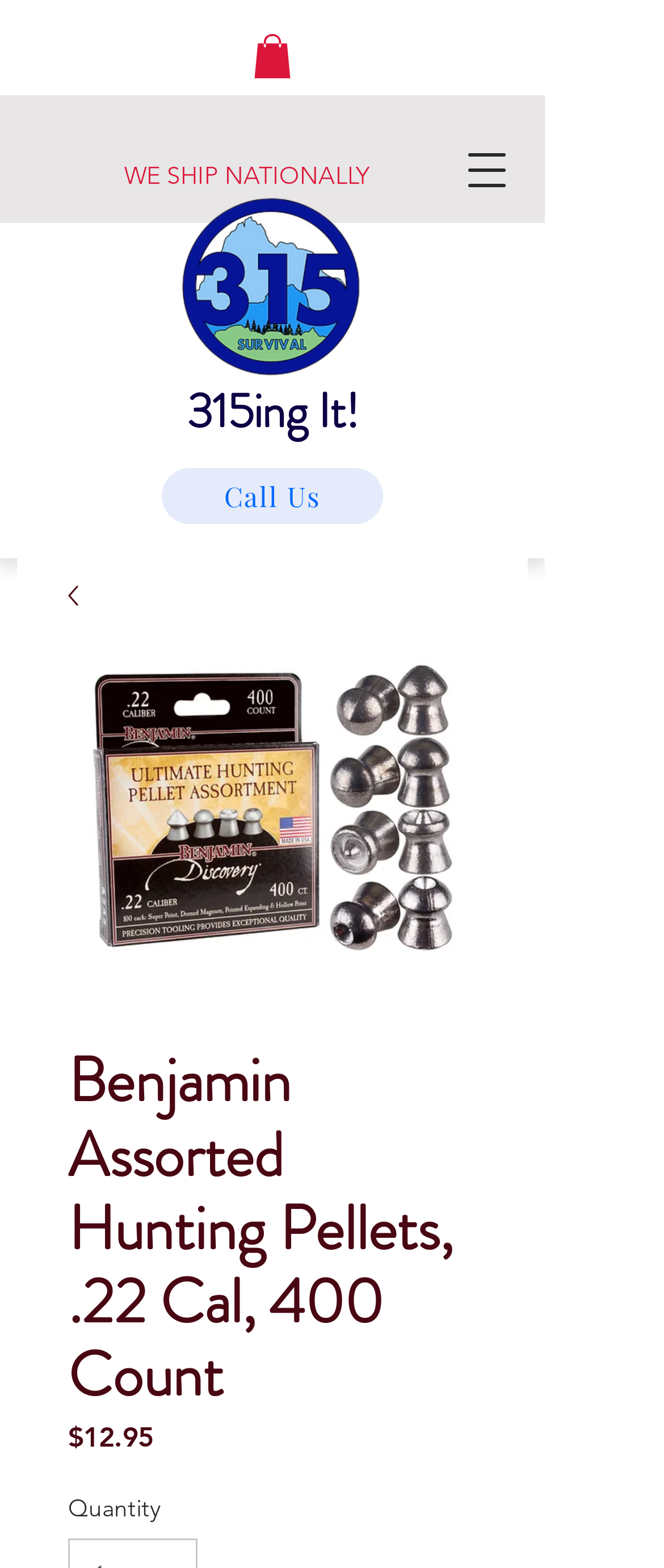Please determine the bounding box coordinates for the UI element described as: "Call Us".

[0.244, 0.299, 0.577, 0.335]